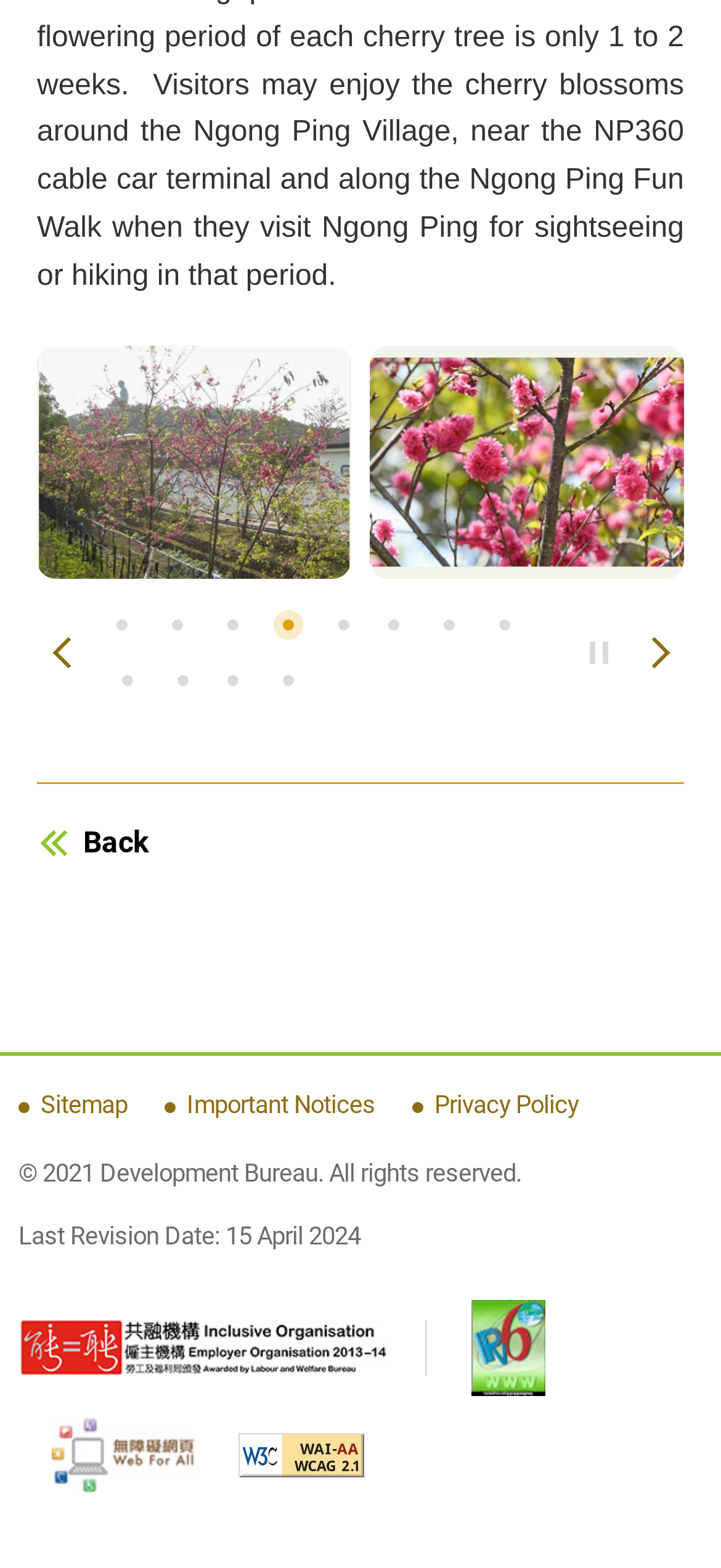How many slides are available?
Please give a well-detailed answer to the question.

The number of slides available can be determined by counting the number of 'Go to slide' buttons on the webpage, which range from 'Go to slide 1' to 'Go to slide 12'.